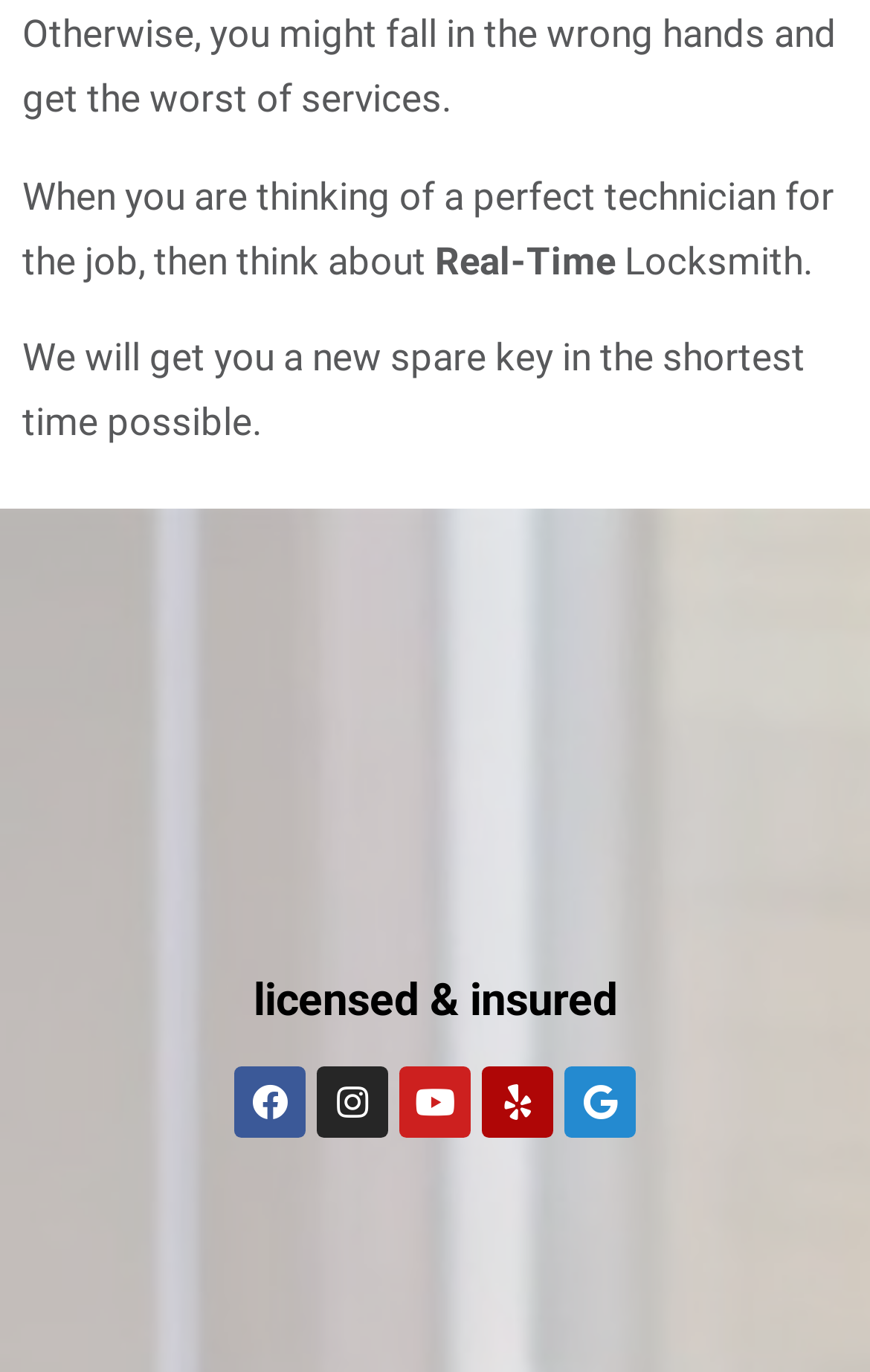Return the bounding box coordinates of the UI element that corresponds to this description: "alt="san jose locksmith"". The coordinates must be given as four float numbers in the range of 0 and 1, [left, top, right, bottom].

[0.308, 0.436, 0.692, 0.68]